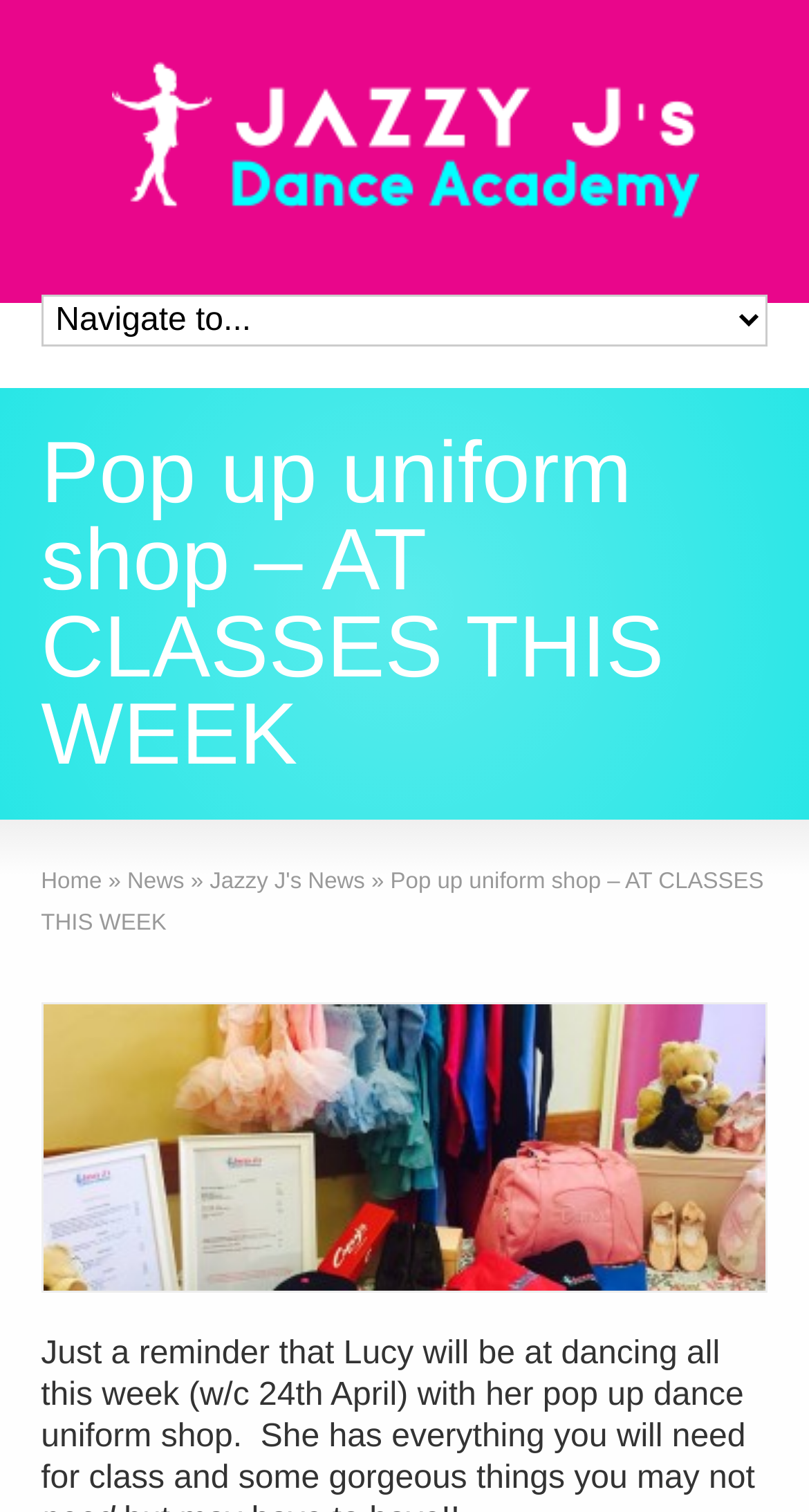Provide the bounding box coordinates for the UI element described in this sentence: "Home". The coordinates should be four float values between 0 and 1, i.e., [left, top, right, bottom].

[0.051, 0.575, 0.126, 0.591]